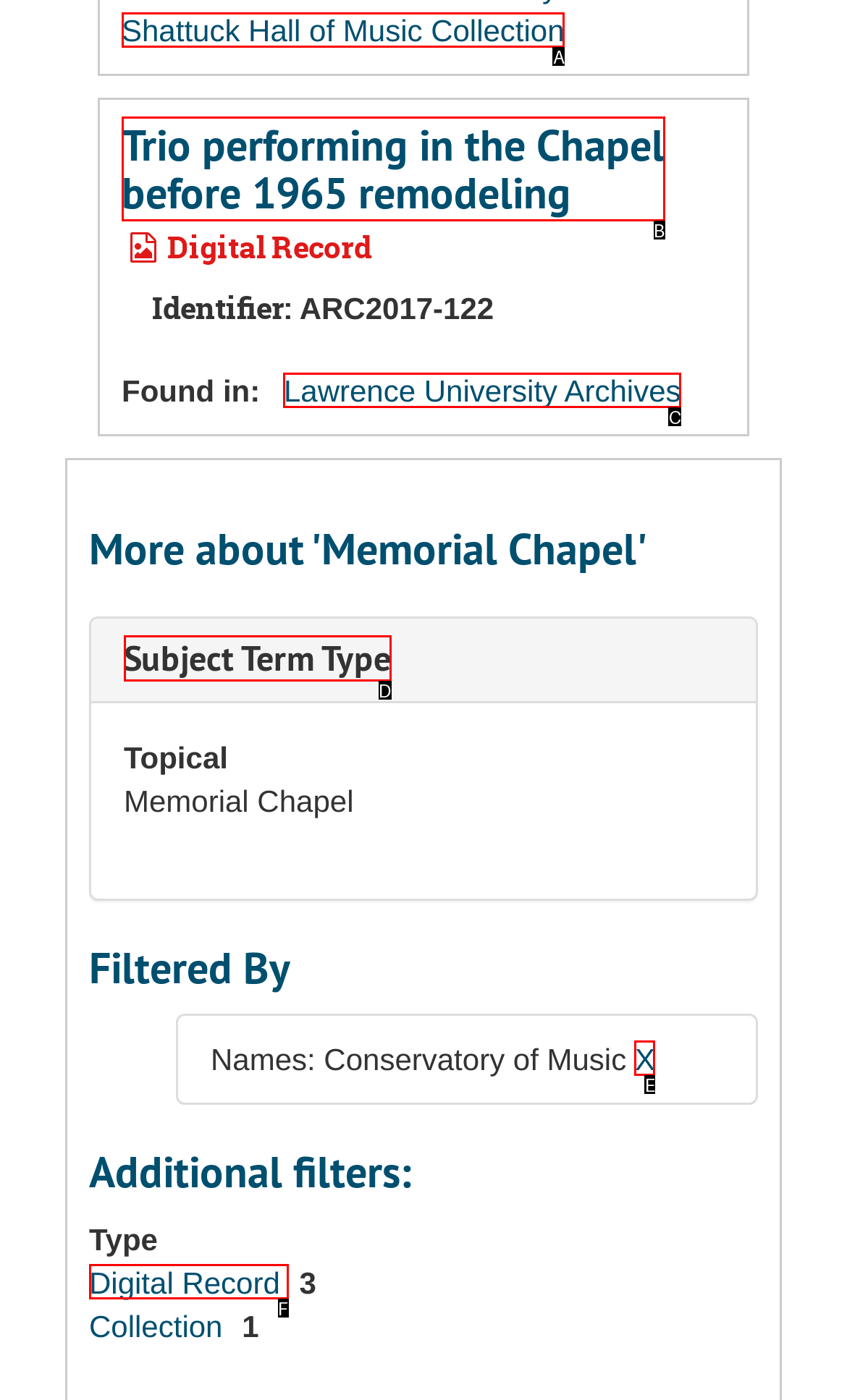Select the option that corresponds to the description: Shattuck Hall of Music Collection
Respond with the letter of the matching choice from the options provided.

A